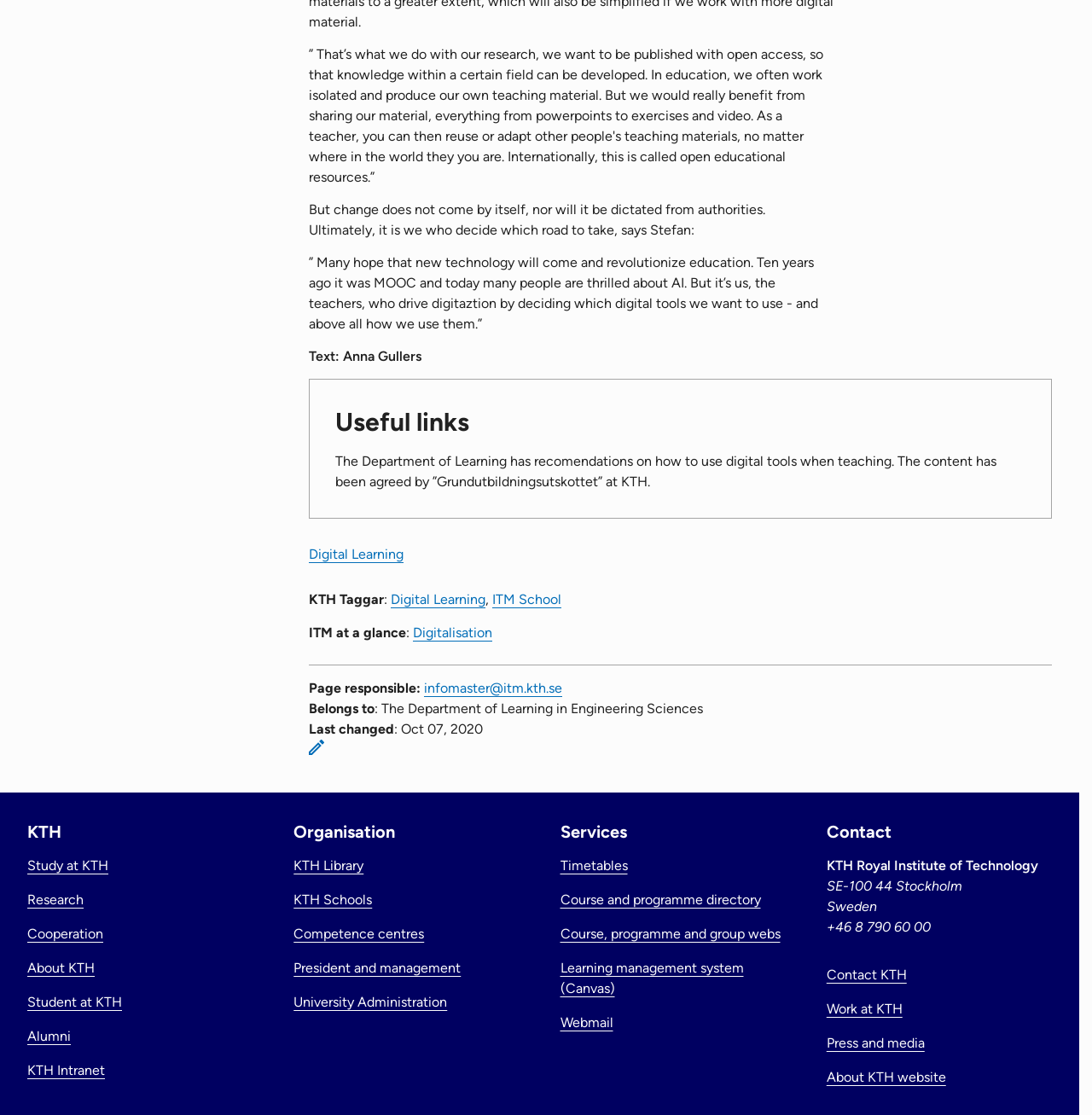What is the link to the Digital Learning page?
Look at the screenshot and respond with a single word or phrase.

Digital Learning